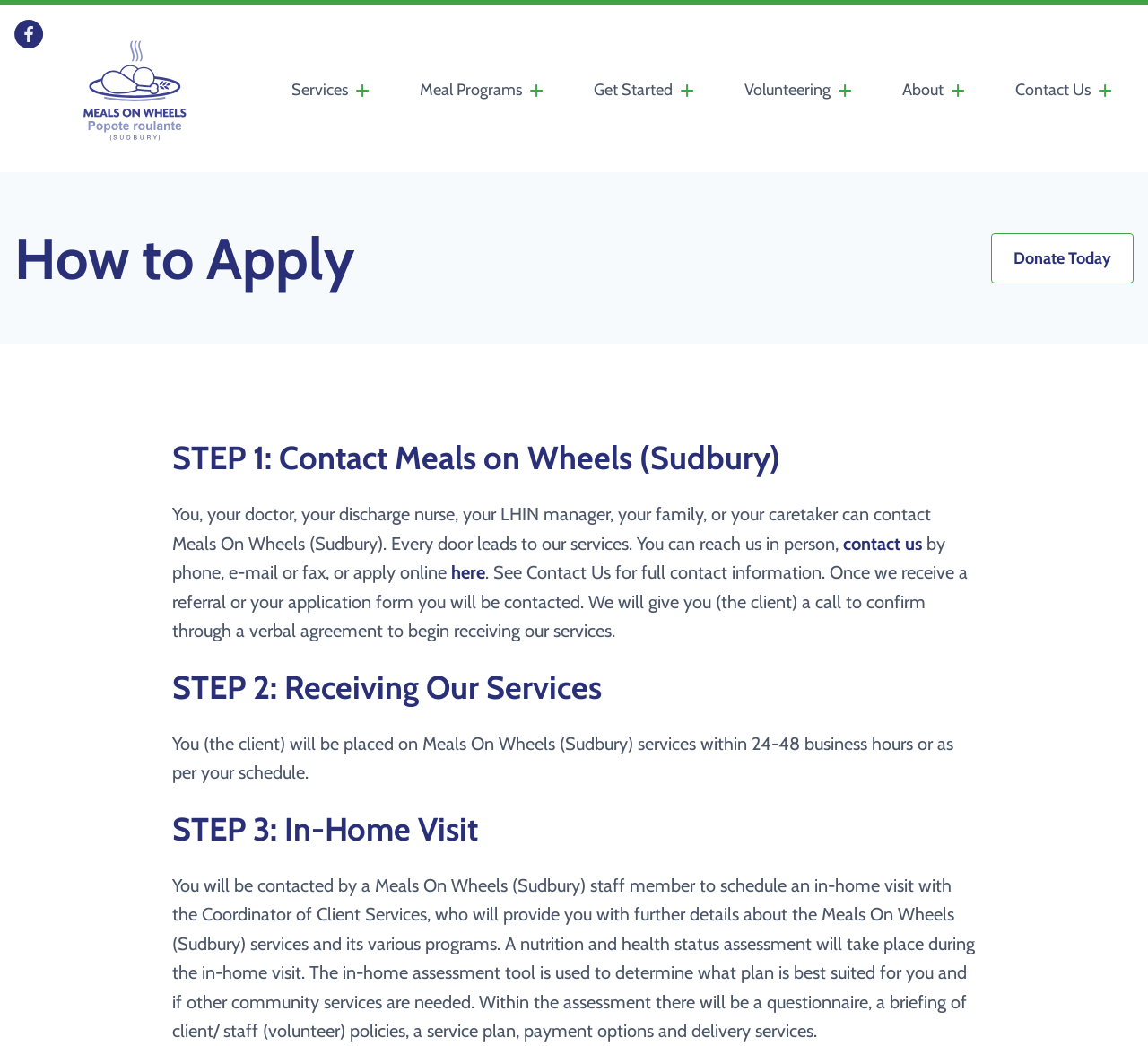Find the bounding box coordinates for the HTML element described as: "parent_node: Services title="Facebook Page"". The coordinates should consist of four float values between 0 and 1, i.e., [left, top, right, bottom].

[0.012, 0.019, 0.038, 0.046]